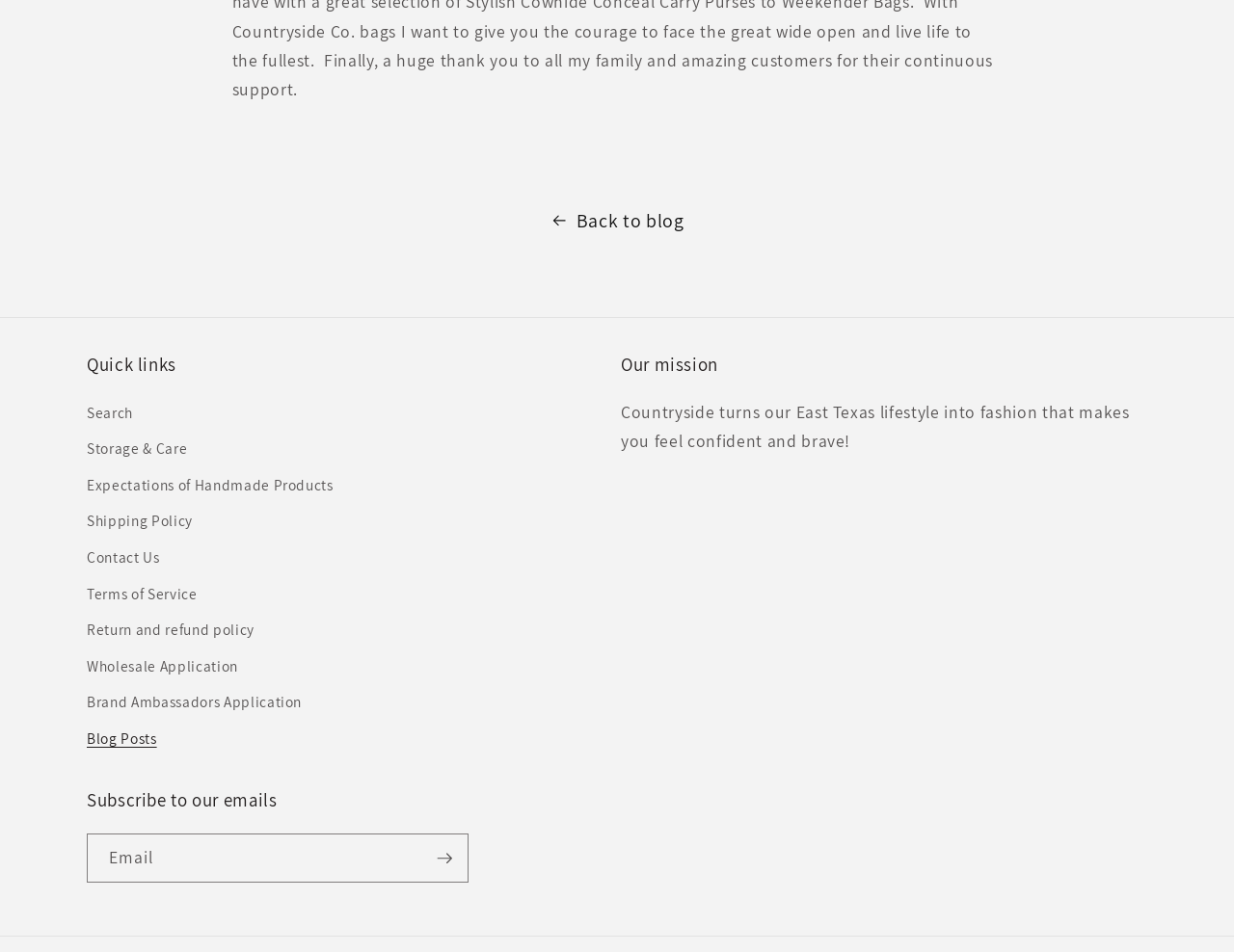Can you show the bounding box coordinates of the region to click on to complete the task described in the instruction: "Enter your email"?

[0.071, 0.876, 0.379, 0.926]